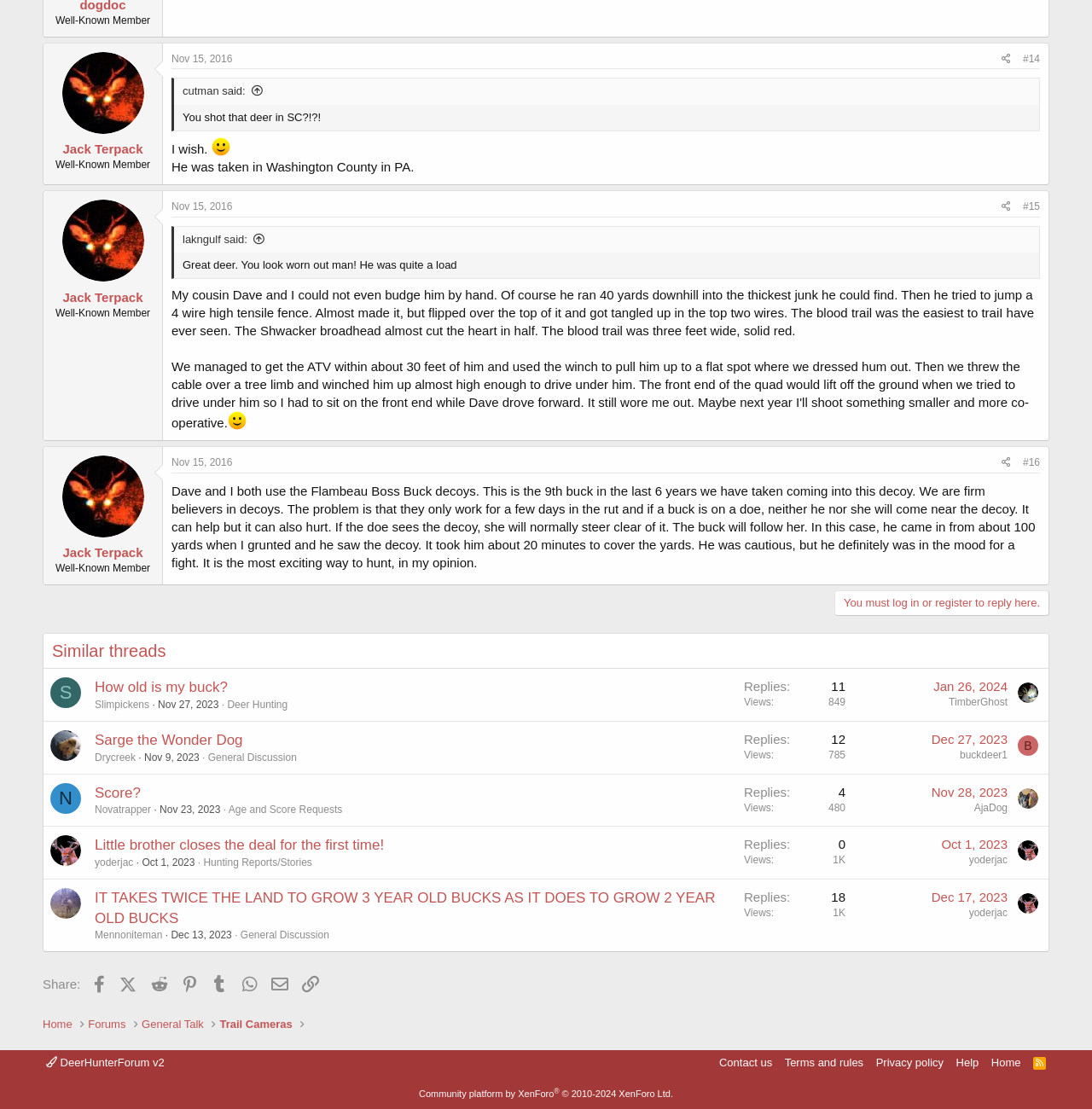Please identify the bounding box coordinates of the element I need to click to follow this instruction: "View the similar thread 'How old is my buck?'".

[0.087, 0.613, 0.209, 0.627]